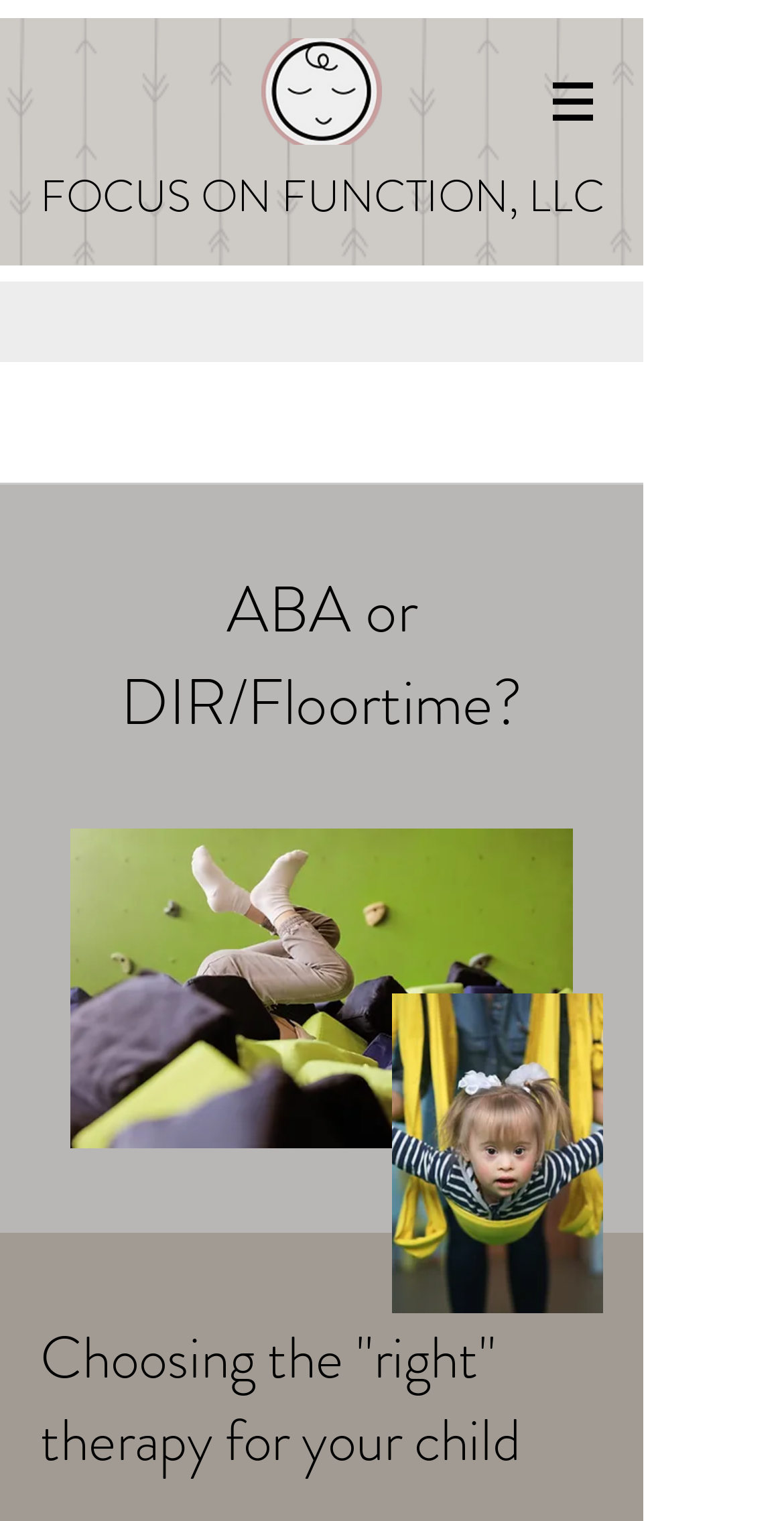Using the provided element description, identify the bounding box coordinates as (top-left x, top-left y, bottom-right x, bottom-right y). Ensure all values are between 0 and 1. Description: FOCUS ON FUNCTION, LLC

[0.051, 0.108, 0.772, 0.149]